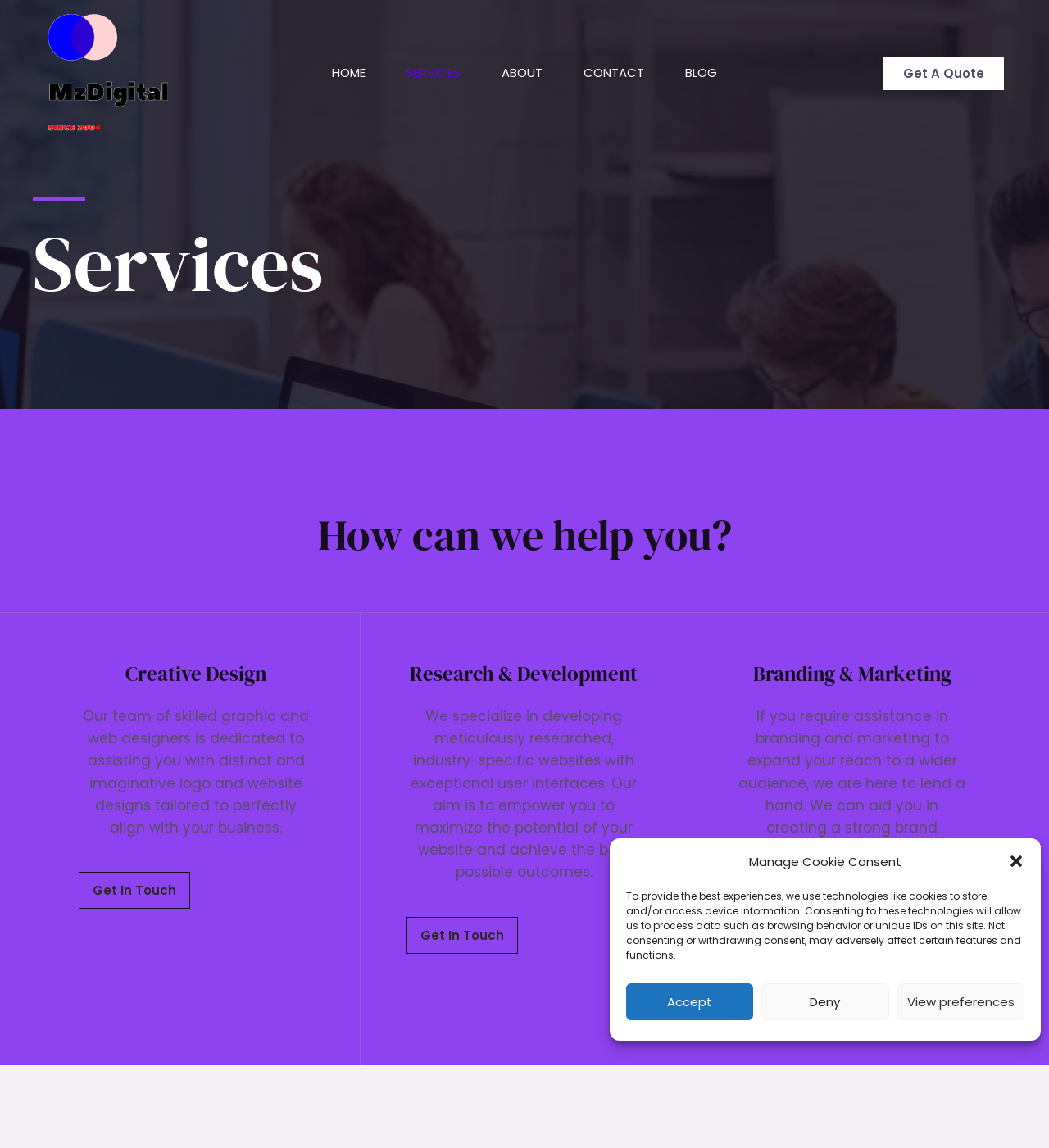How many services are listed on the webpage?
Using the information from the image, provide a comprehensive answer to the question.

The webpage lists three services: Creative Design, Research & Development, and Branding & Marketing. These services are listed in separate sections, each with a heading and a brief description.